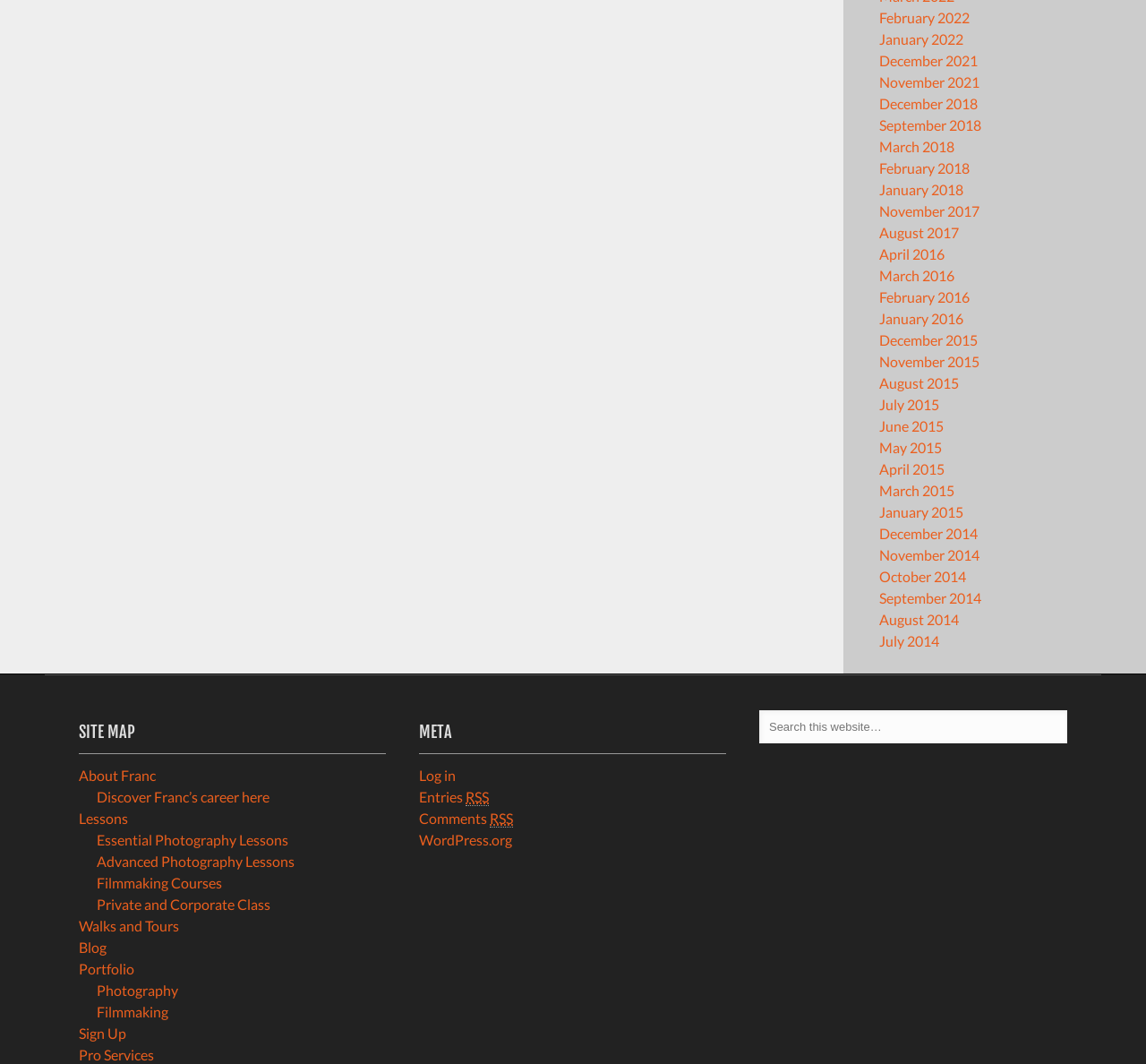Find the bounding box coordinates for the area that should be clicked to accomplish the instruction: "Log in".

[0.366, 0.72, 0.398, 0.736]